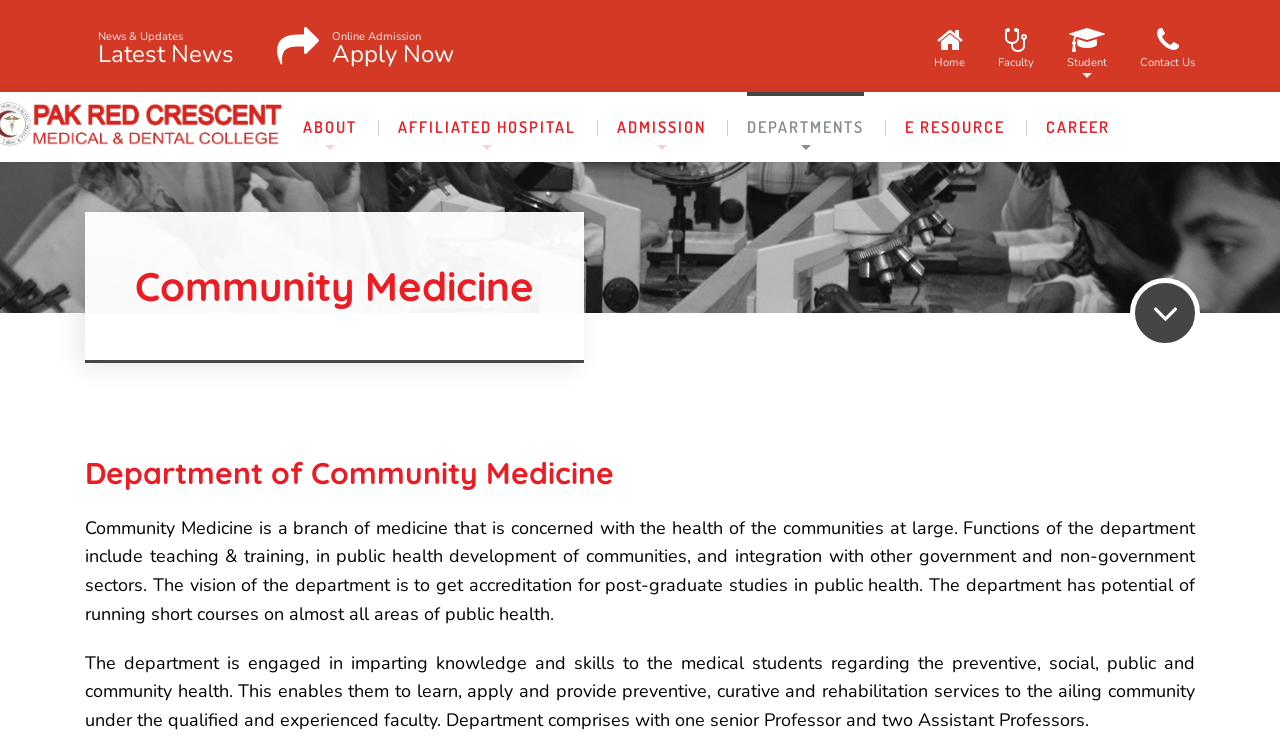Locate the bounding box coordinates of the element to click to perform the following action: 'Apply for Online Admission'. The coordinates should be given as four float values between 0 and 1, in the form of [left, top, right, bottom].

[0.259, 0.044, 0.355, 0.078]